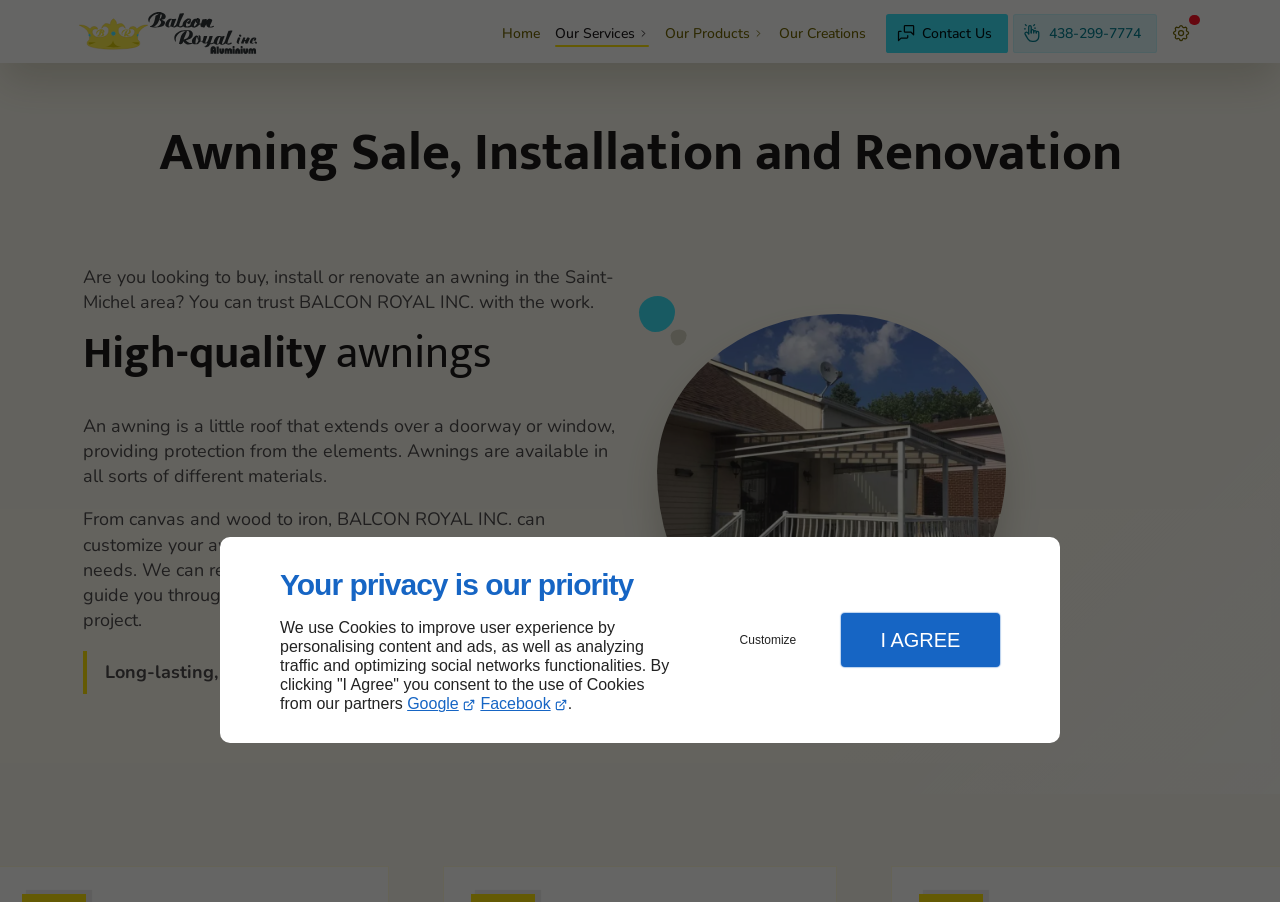Pinpoint the bounding box coordinates of the element to be clicked to execute the instruction: "View 'Awning' services".

[0.438, 0.117, 0.476, 0.148]